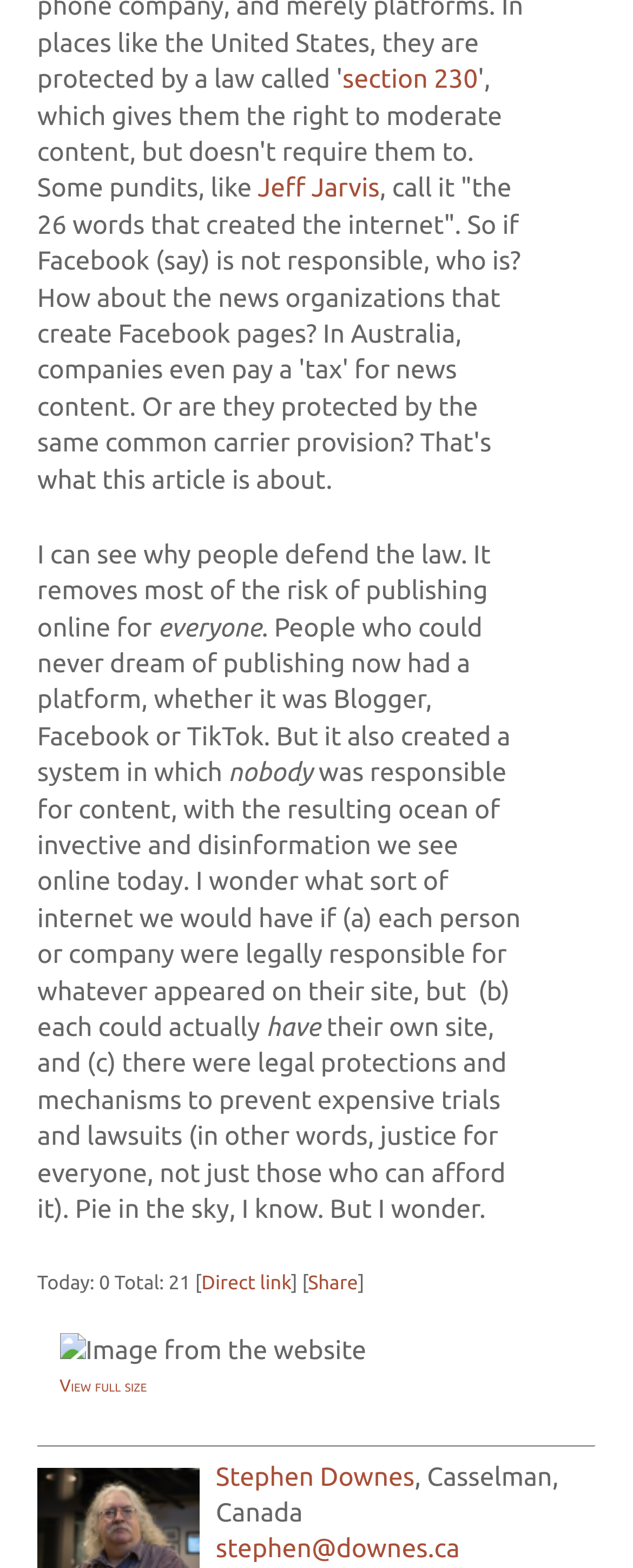Identify the bounding box coordinates for the UI element described as follows: "Stephen Downes". Ensure the coordinates are four float numbers between 0 and 1, formatted as [left, top, right, bottom].

[0.341, 0.933, 0.655, 0.951]